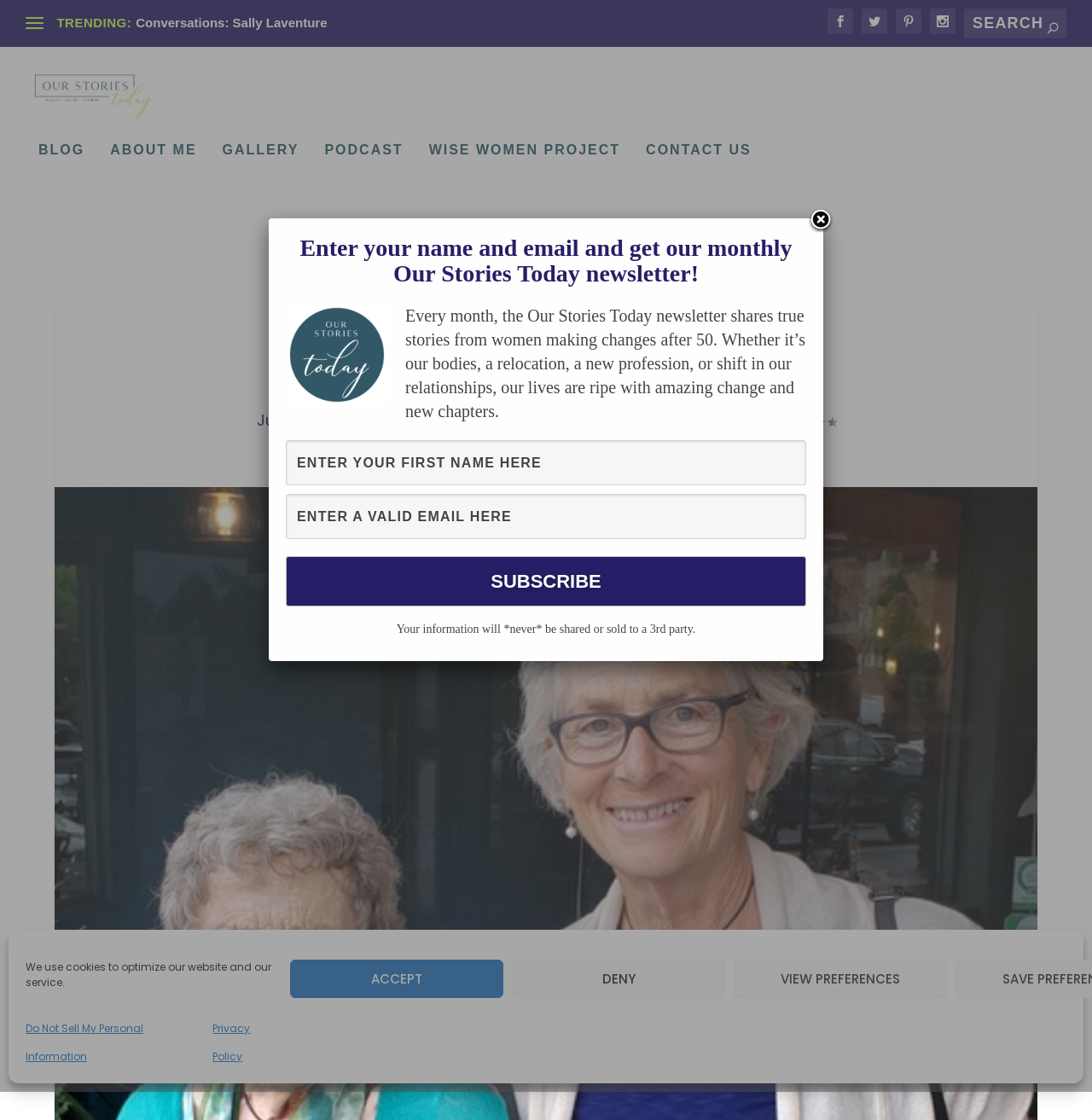What can you do with the search box? Based on the image, give a response in one word or a short phrase.

Search for: